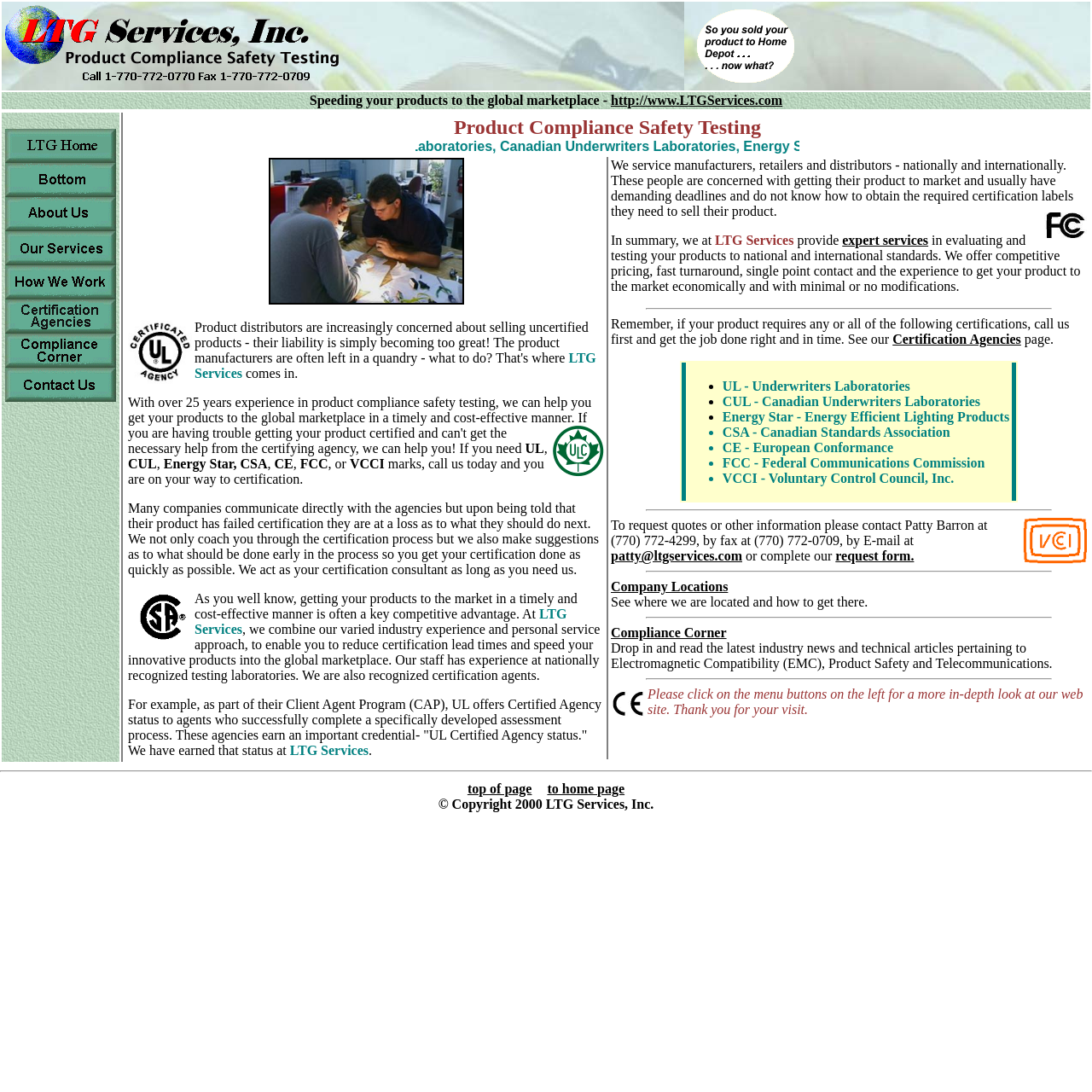Determine the bounding box coordinates of the clickable region to follow the instruction: "Contact us for more information".

[0.005, 0.357, 0.106, 0.37]